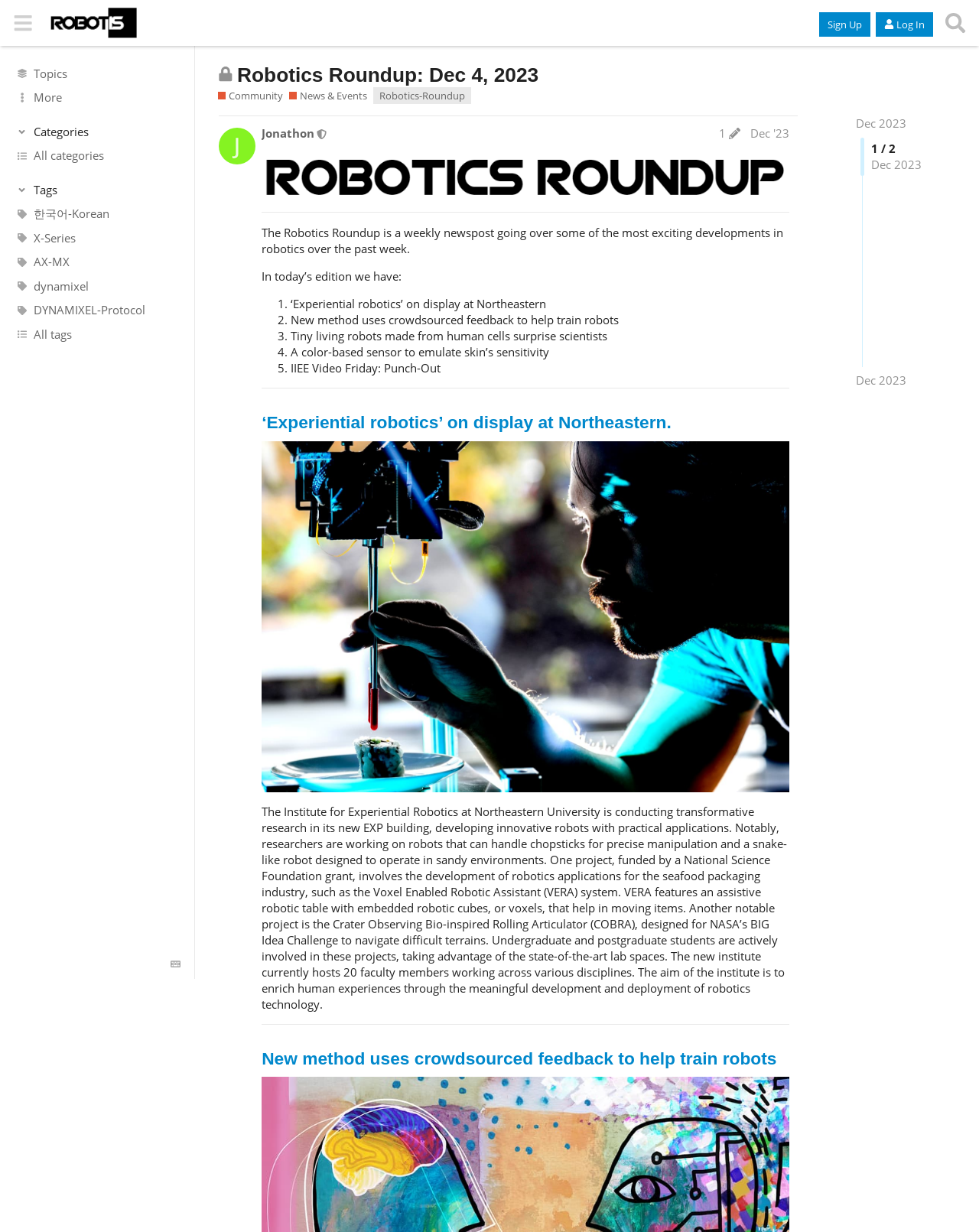Extract the text of the main heading from the webpage.

Robotics Roundup: Dec 4, 2023